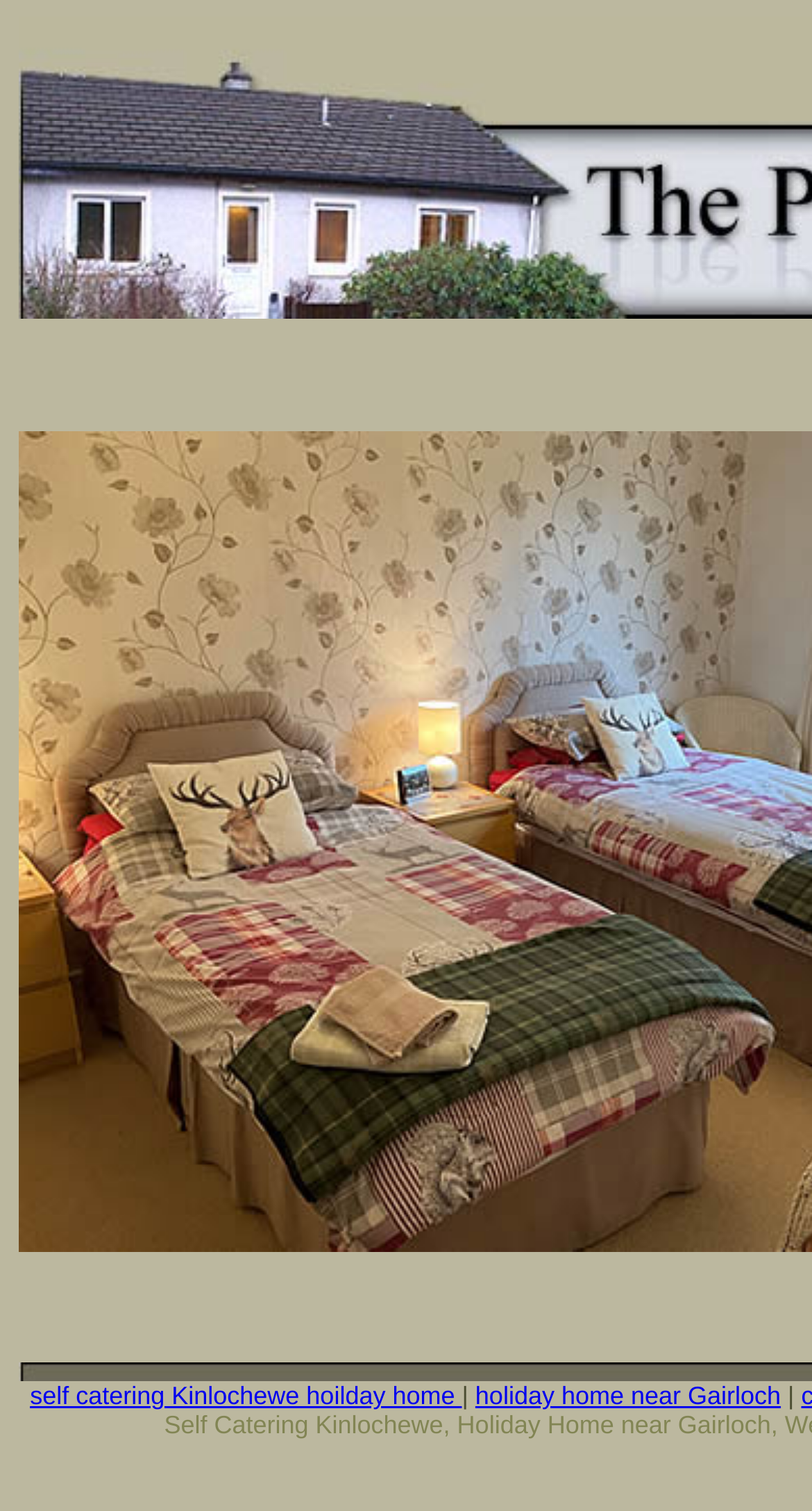Find the bounding box coordinates corresponding to the UI element with the description: "holiday home near Gairloch". The coordinates should be formatted as [left, top, right, bottom], with values as floats between 0 and 1.

[0.585, 0.914, 0.962, 0.933]